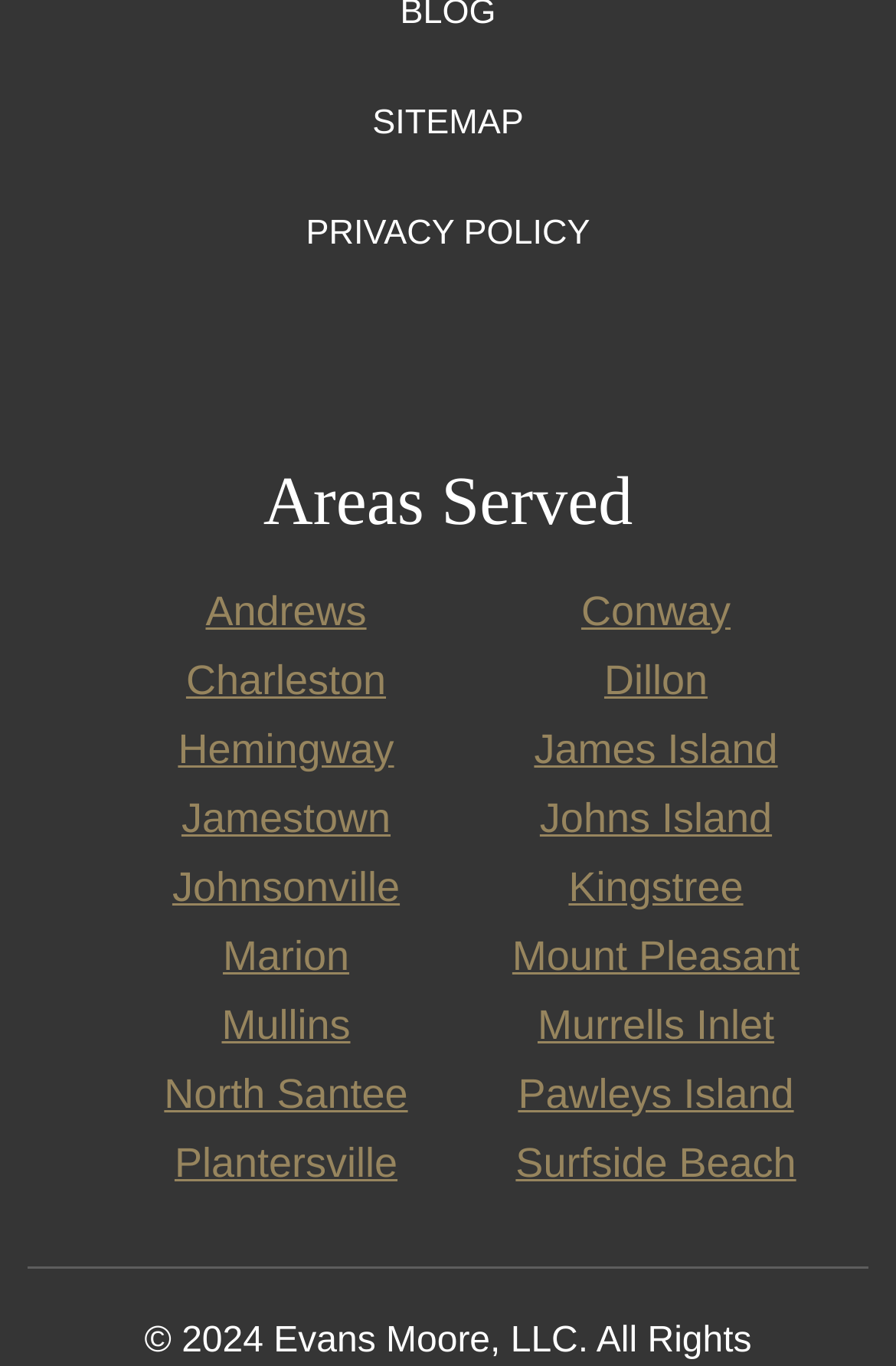Please identify the bounding box coordinates of the area that needs to be clicked to fulfill the following instruction: "View areas served."

[0.294, 0.336, 0.706, 0.391]